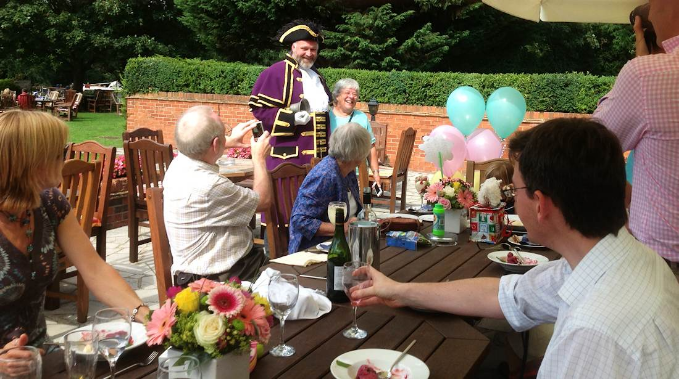Using a single word or phrase, answer the following question: 
What is visible in the background?

Colorful balloons